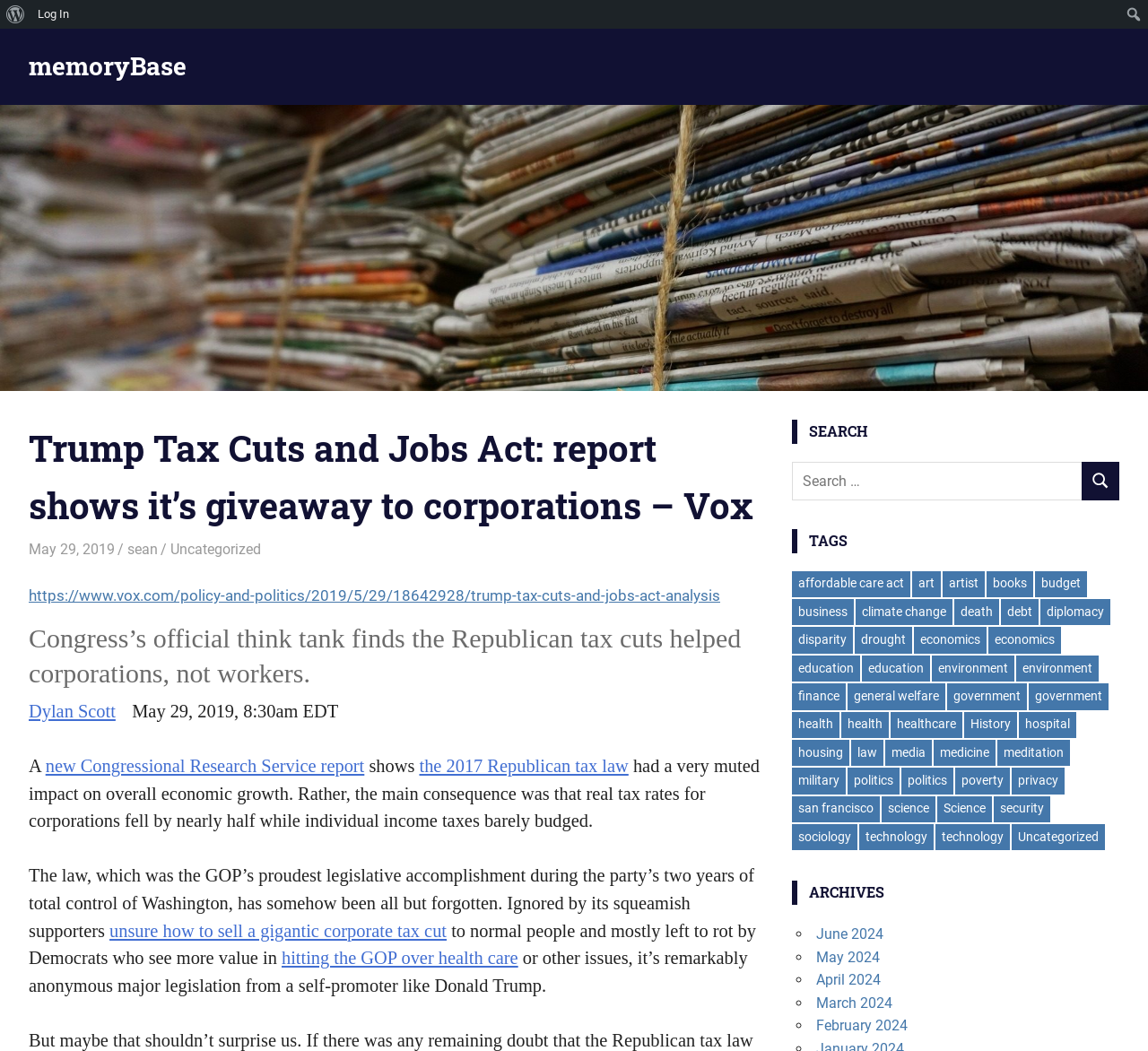Respond to the question below with a single word or phrase:
What is the main topic of the article?

economics